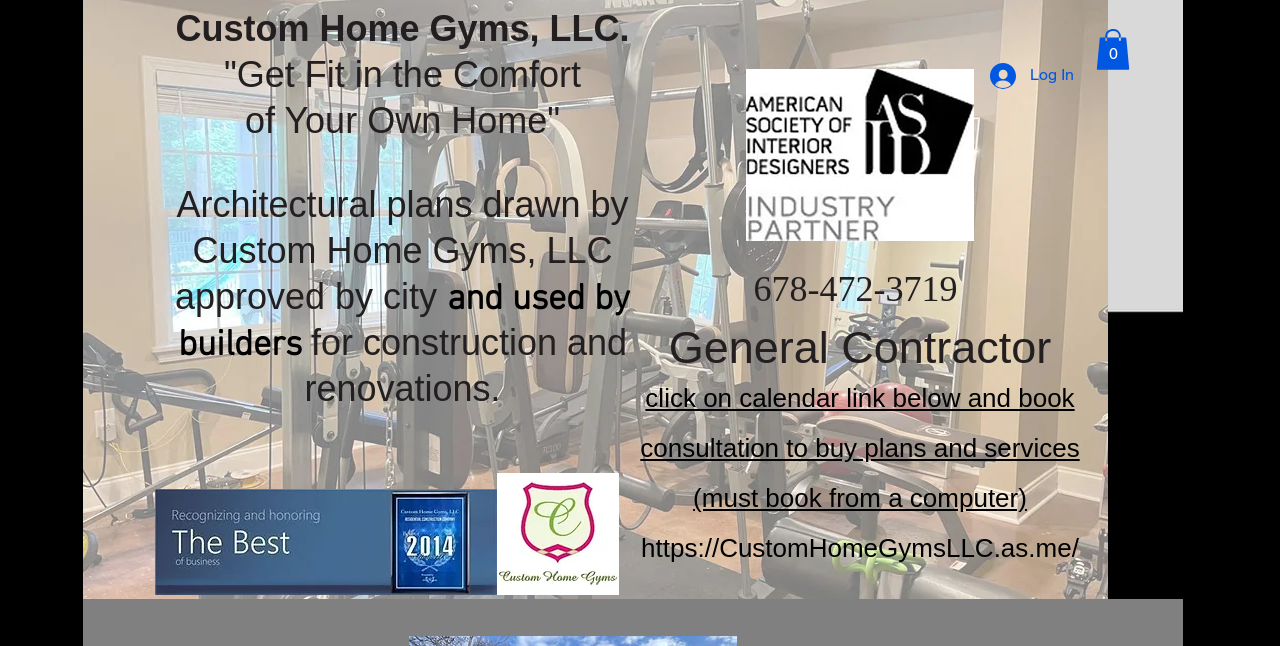Utilize the details in the image to give a detailed response to the question: What is the occupation of the person?

The occupation of the person is mentioned on the webpage, which is 'General Contractor'. This suggests that the person is a professional who provides services related to construction and renovations.